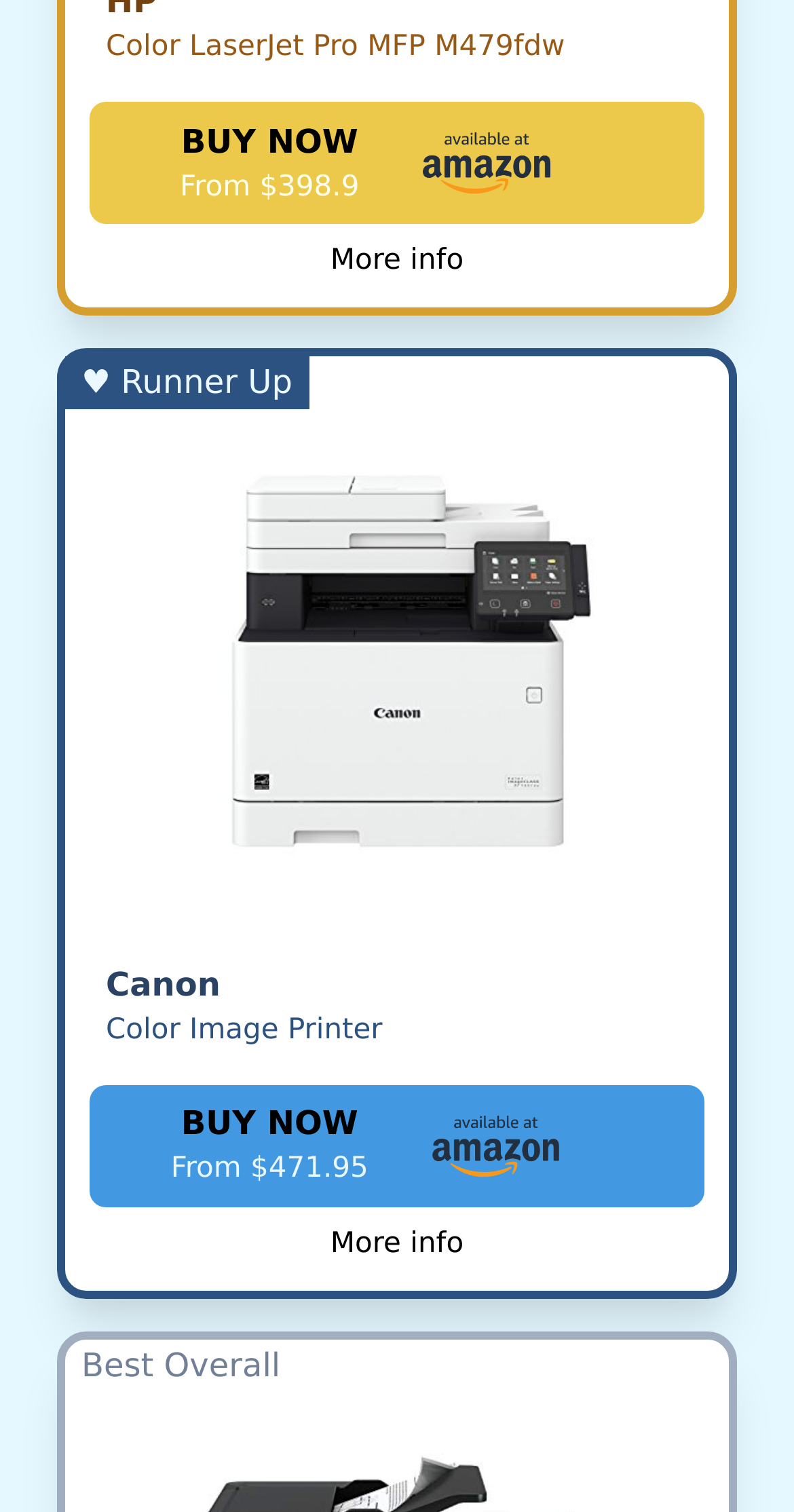What is the award given to the product with the 'Canon Color Image Printer image'?
Give a single word or phrase as your answer by examining the image.

Runner Up